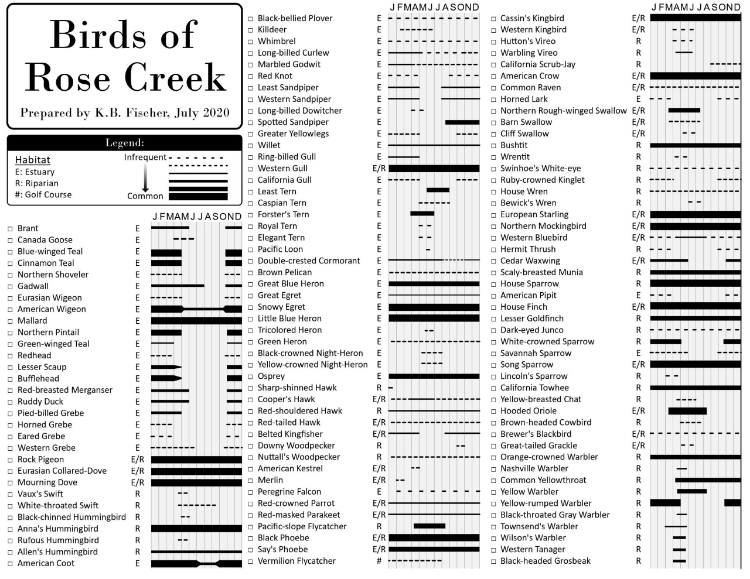Please provide a comprehensive response to the question below by analyzing the image: 
Who prepared the image?

According to the caption, the image 'Birds of Rose Creek' was prepared by K.B. Fischer in July 2020, providing a valuable resource for birdwatchers.